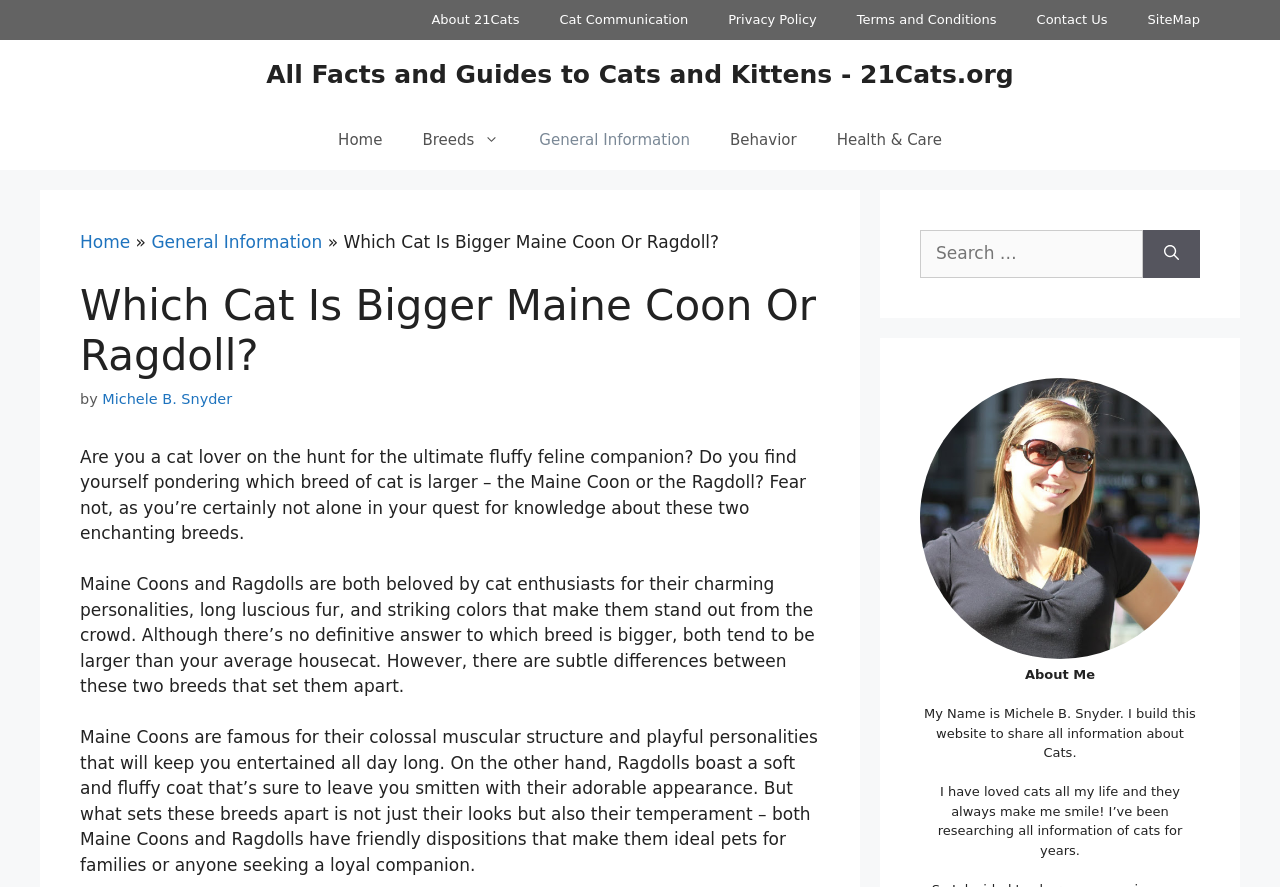Identify the headline of the webpage and generate its text content.

Which Cat Is Bigger Maine Coon Or Ragdoll?